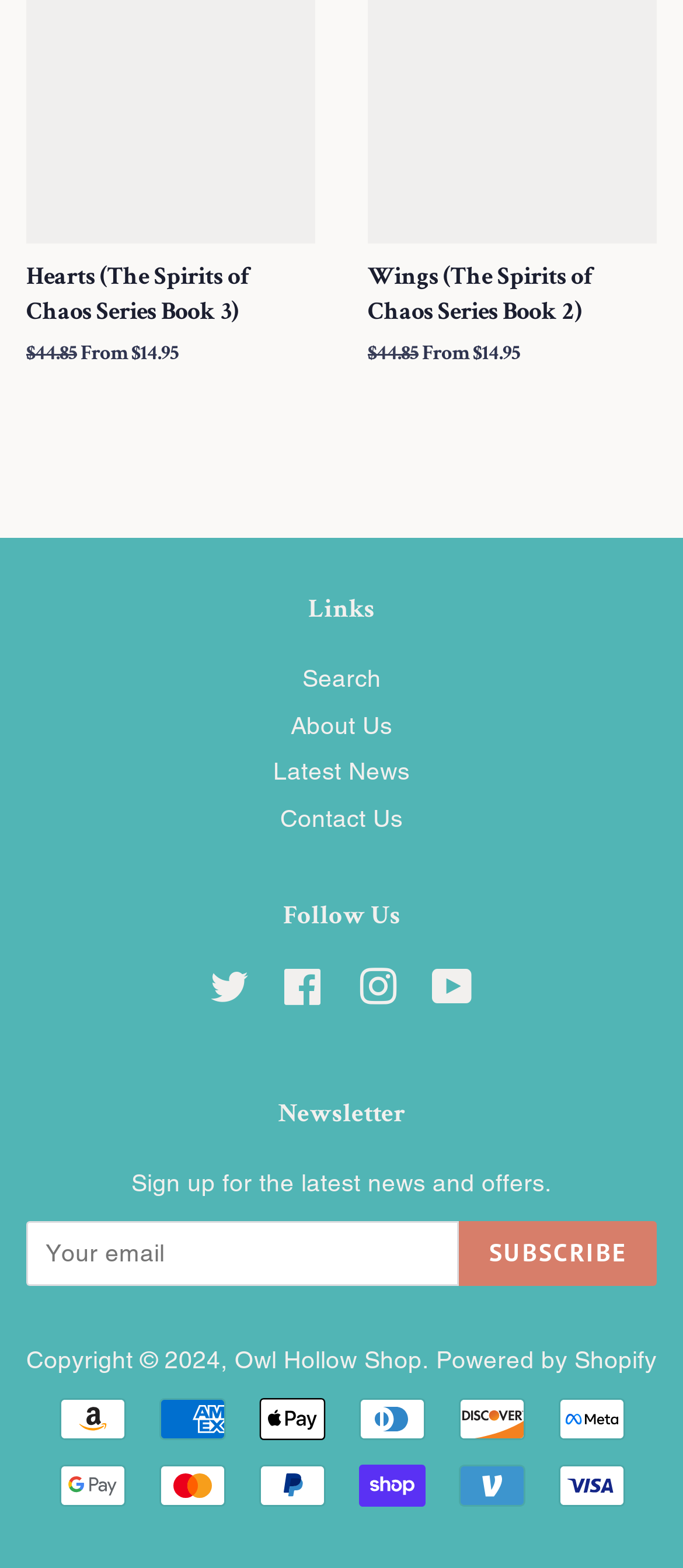Provide a short answer to the following question with just one word or phrase: How many social media links are available?

4